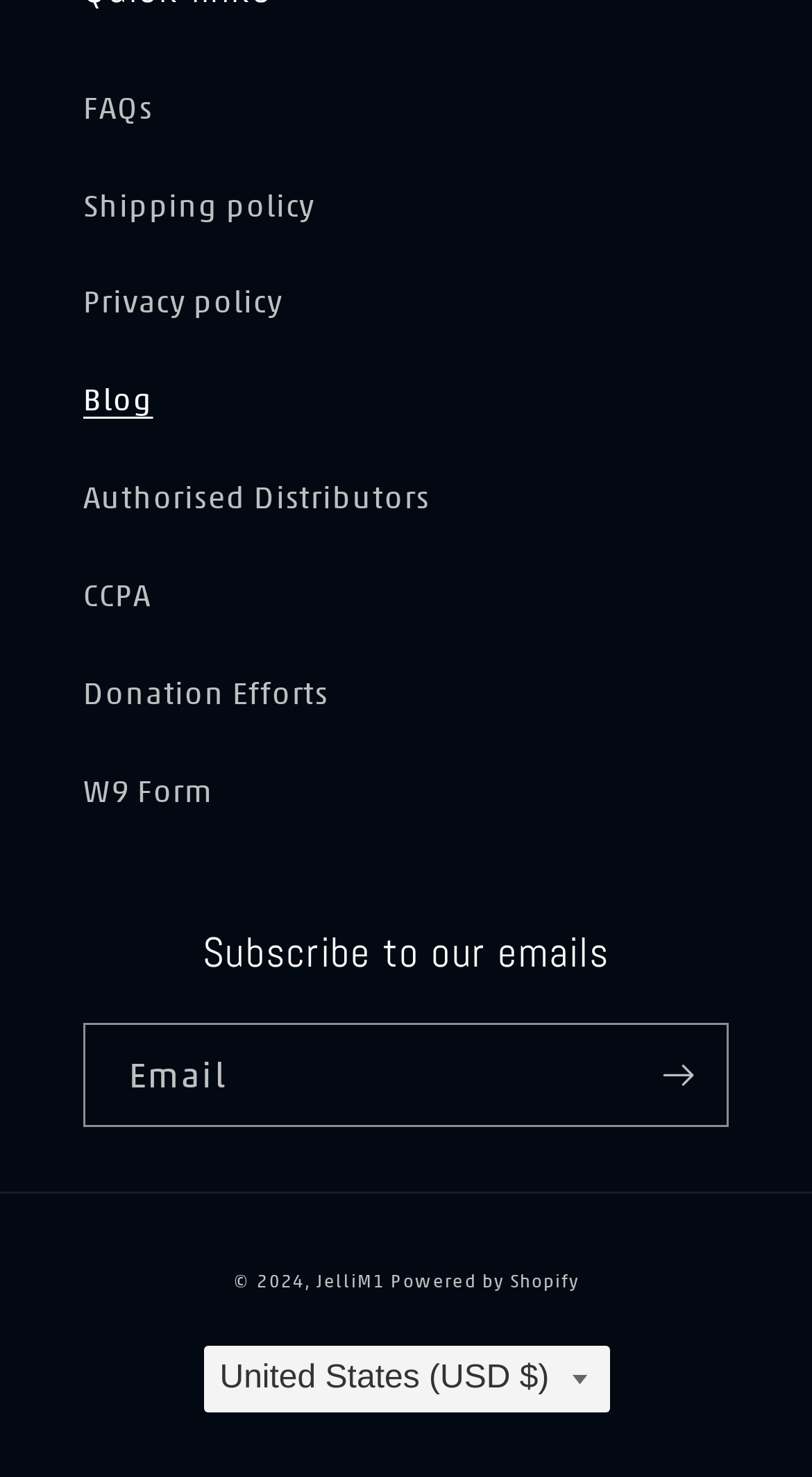How many links are in the footer?
Using the visual information, answer the question in a single word or phrase.

9